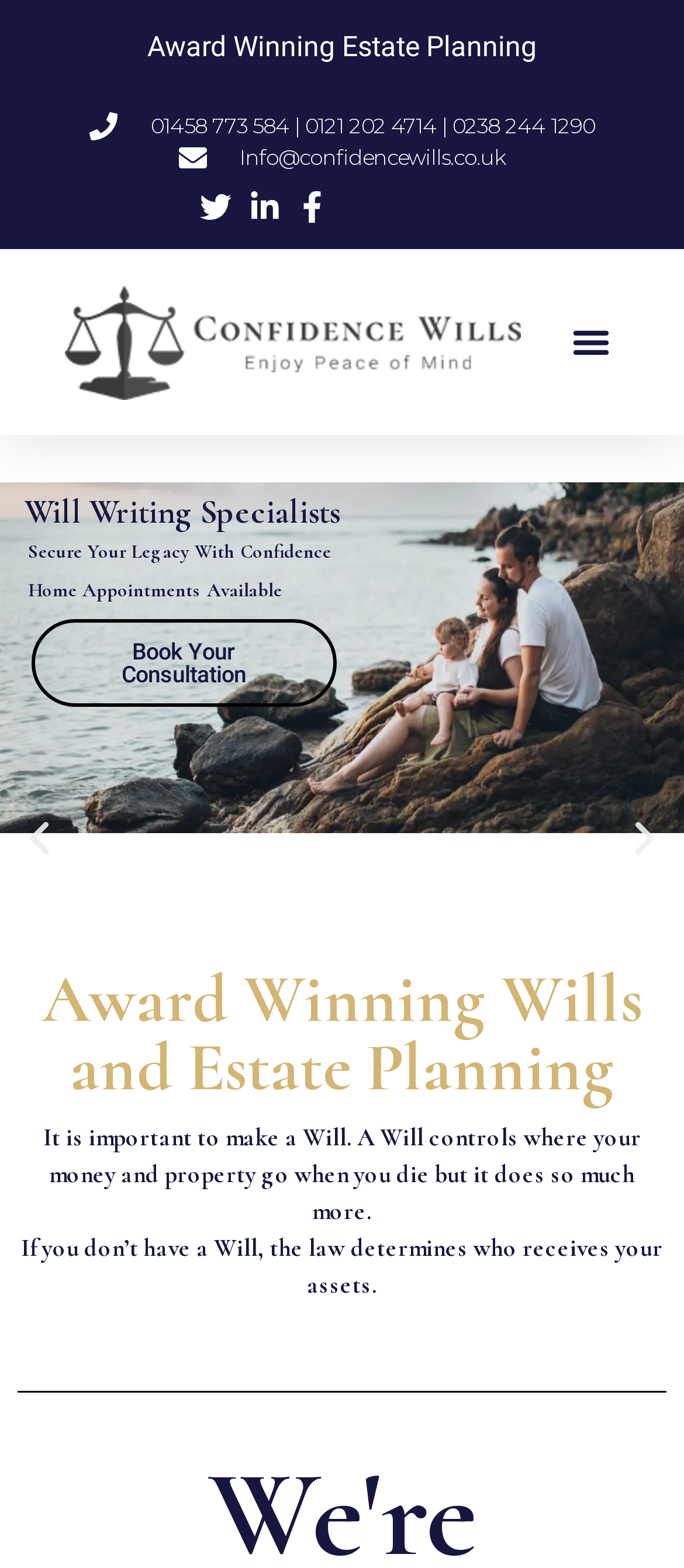What is the company's phone number?
Refer to the image and respond with a one-word or short-phrase answer.

01458 773 584